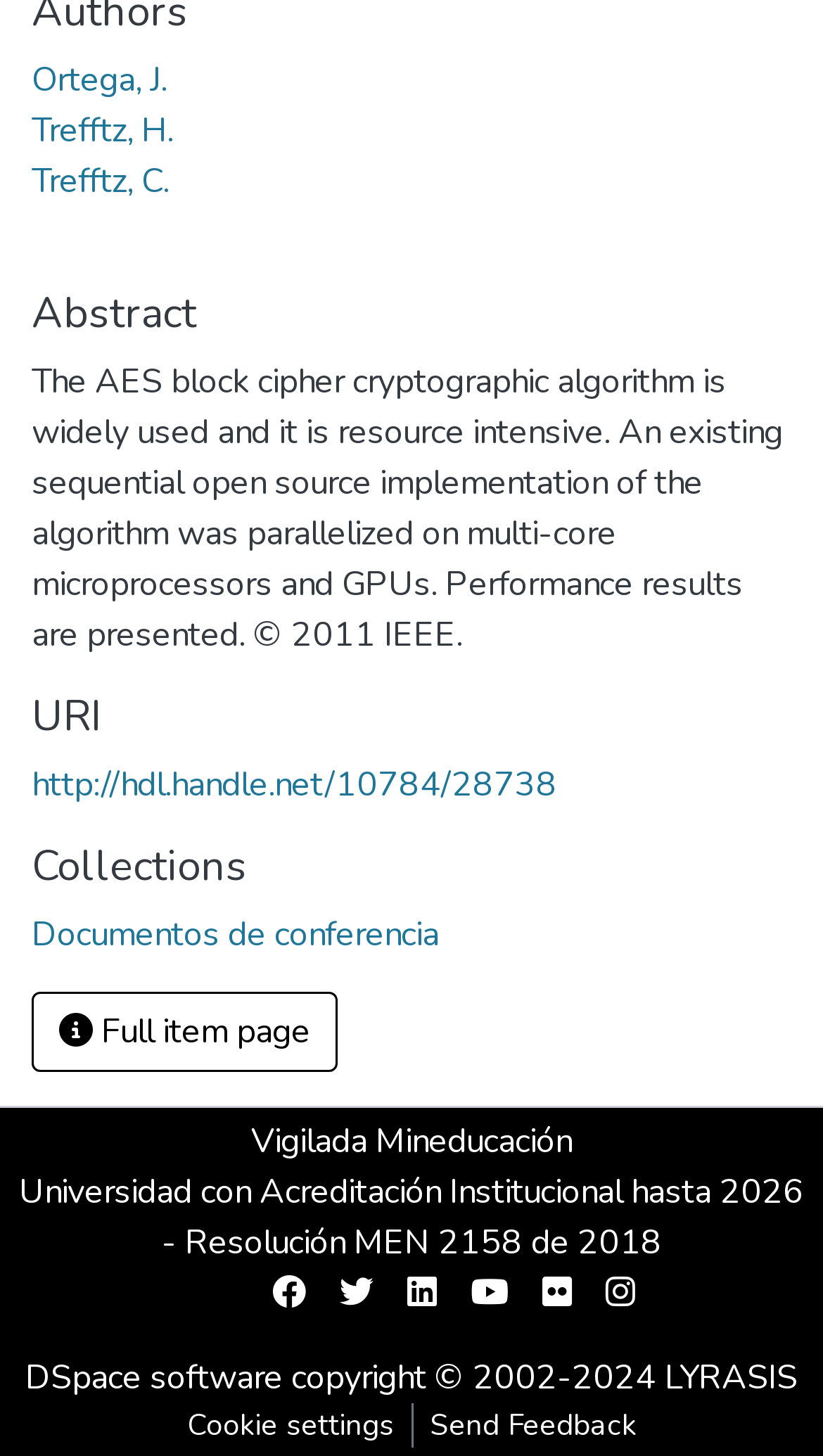What is the author of the abstract?
Use the screenshot to answer the question with a single word or phrase.

Ortega, J.